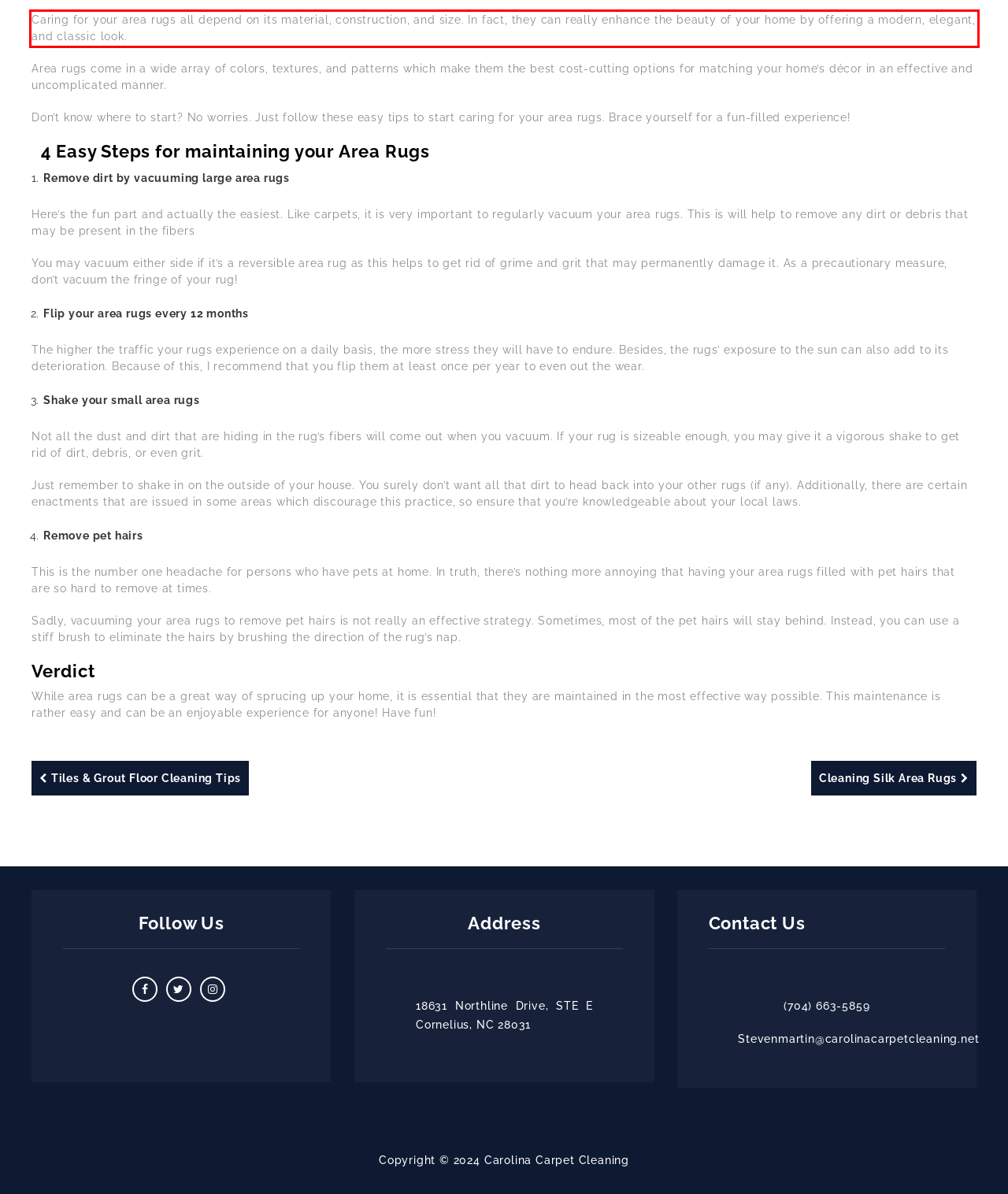Examine the webpage screenshot and use OCR to recognize and output the text within the red bounding box.

Caring for your area rugs all depend on its material, construction, and size. In fact, they can really enhance the beauty of your home by offering a modern, elegant, and classic look.